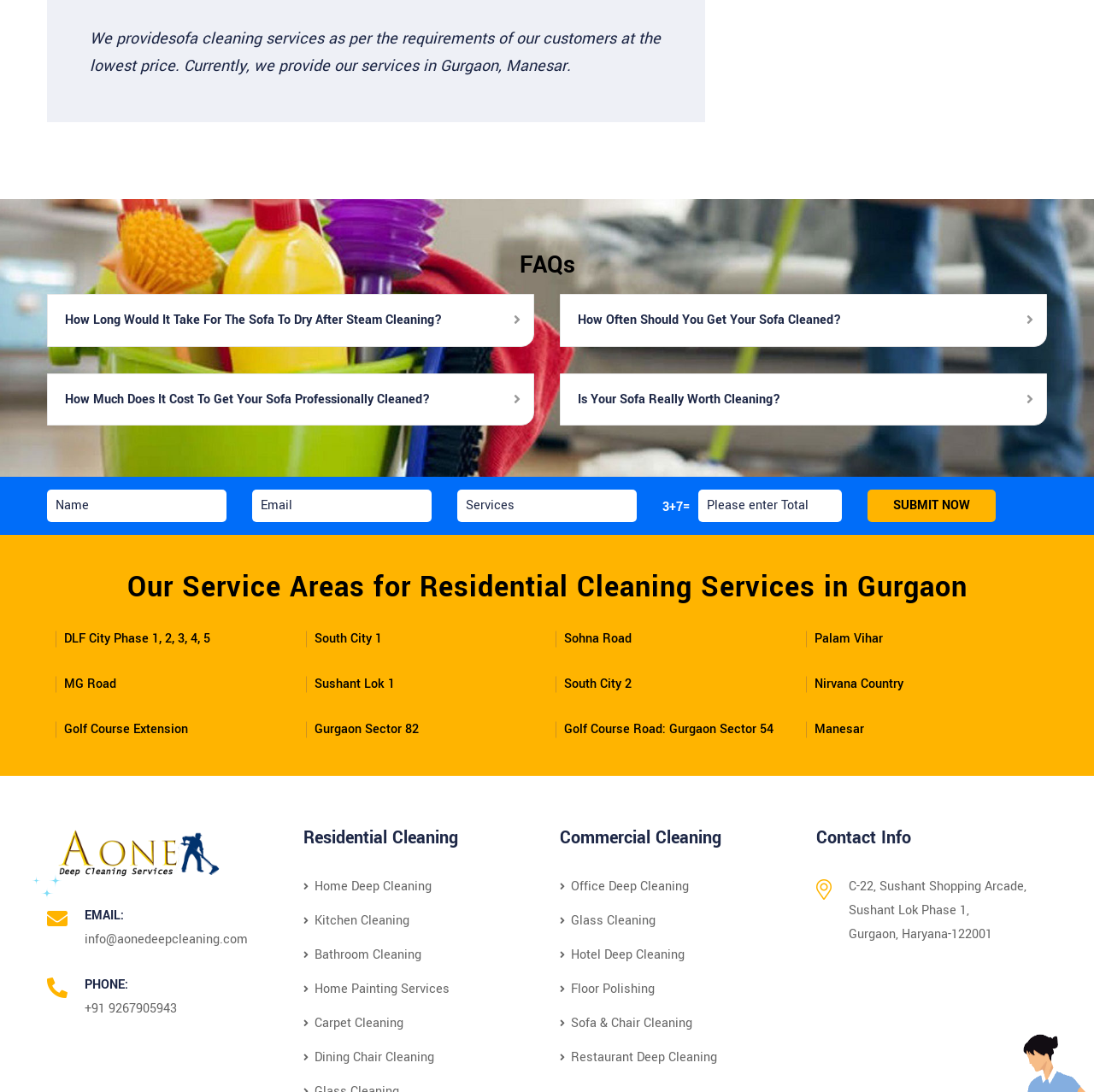Please find and report the bounding box coordinates of the element to click in order to perform the following action: "Get more information about Residential Cleaning services". The coordinates should be expressed as four float numbers between 0 and 1, in the format [left, top, right, bottom].

[0.277, 0.757, 0.488, 0.778]